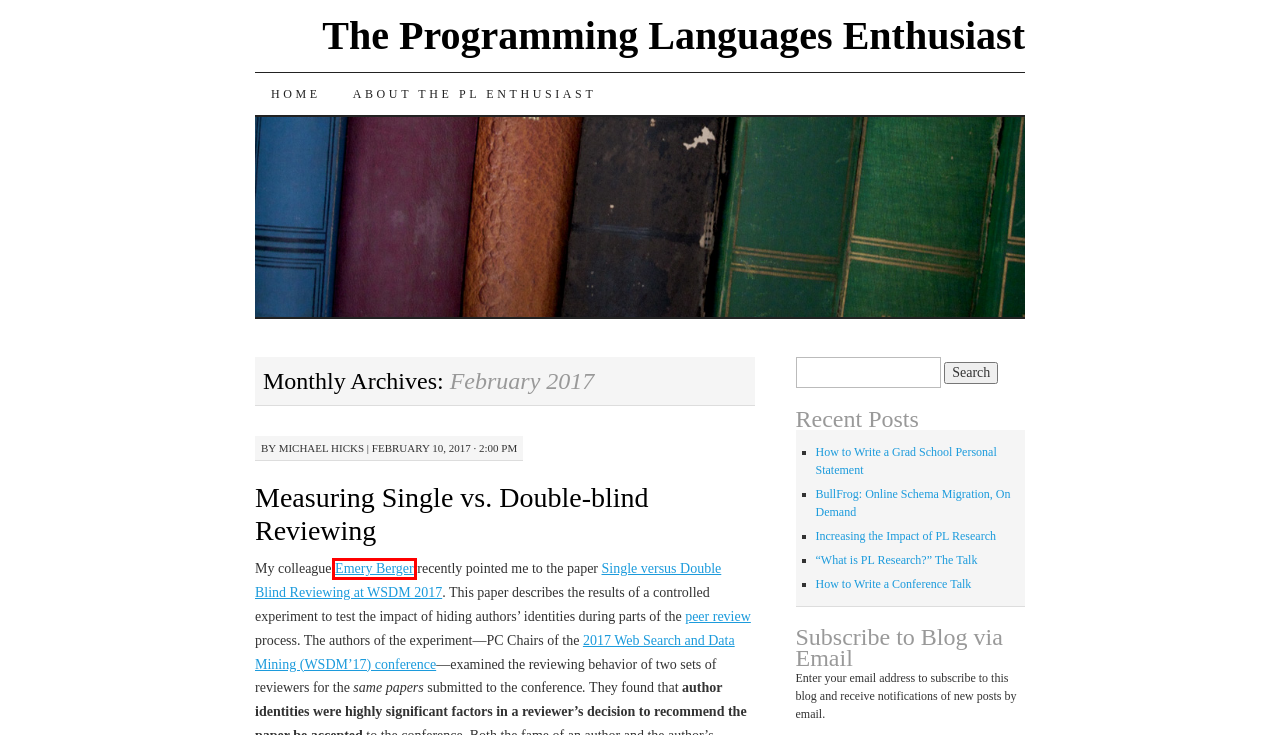Given a screenshot of a webpage featuring a red bounding box, identify the best matching webpage description for the new page after the element within the red box is clicked. Here are the options:
A. Measuring Single vs. Double-blind Reviewing - The PL Enthusiast
B. How to Write a Grad School Personal Statement - The PL Enthusiast
C. "What is PL Research?" The Talk - The PL Enthusiast
D. Michael Hicks, Author at The Programming Languages Enthusiast
E. Emery Berger | Professor of Computer Science, UMass Amherst
F. The Programming Languages Enthusiast - Developments in PL, and why they matter
G. About The PL Enthusiast - The Programming Languages Enthusiast
H. Increasing the Impact of PL Research - The PL Enthusiast

E